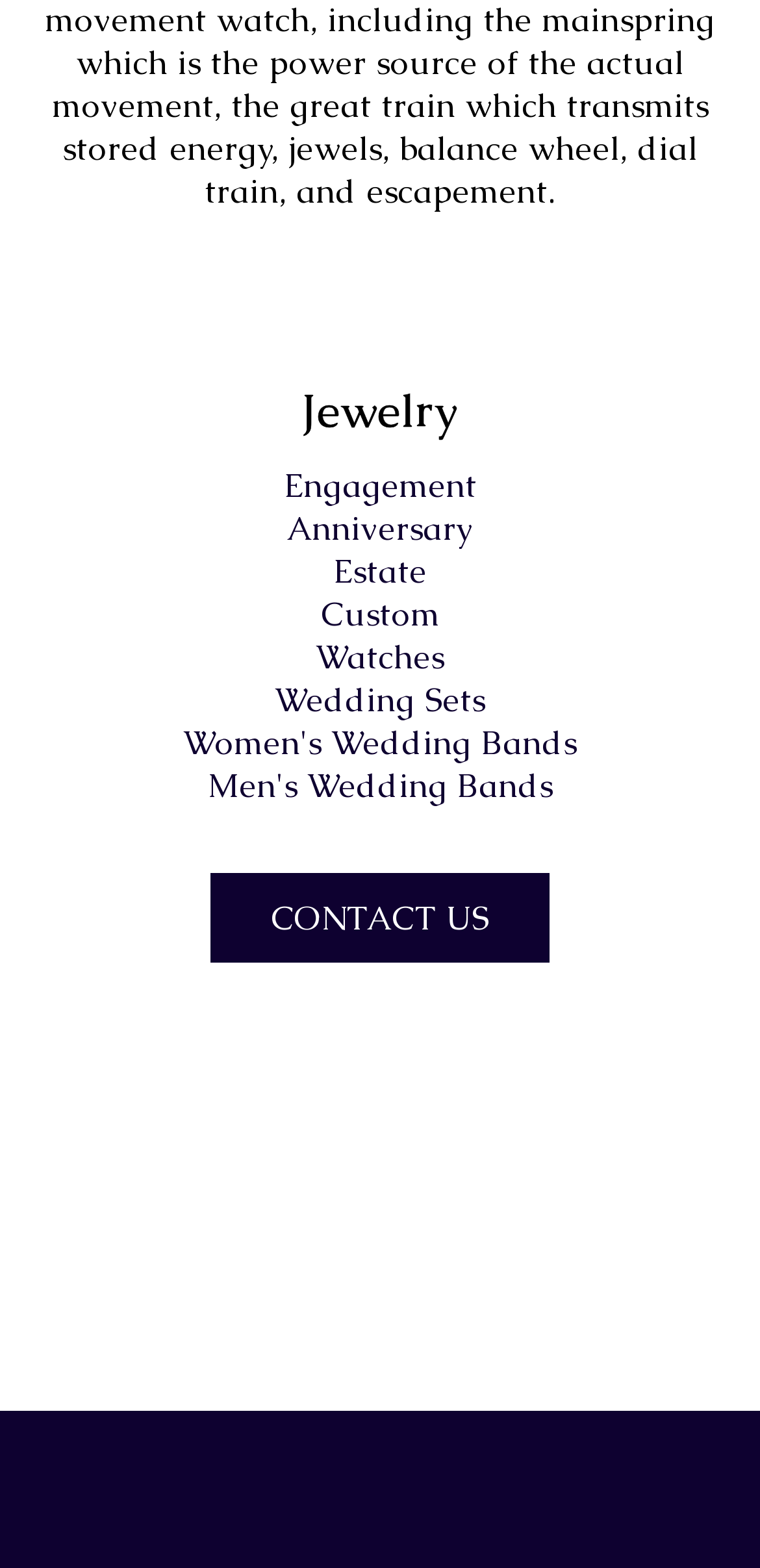Could you please study the image and provide a detailed answer to the question:
What is the purpose of the iframe at the bottom of the webpage?

The iframe at the bottom of the webpage does not have any descriptive text or OCR text, making it unclear what its purpose is. It could be an advertisement, a video, or some other type of content, but without more information, it is impossible to determine its purpose.